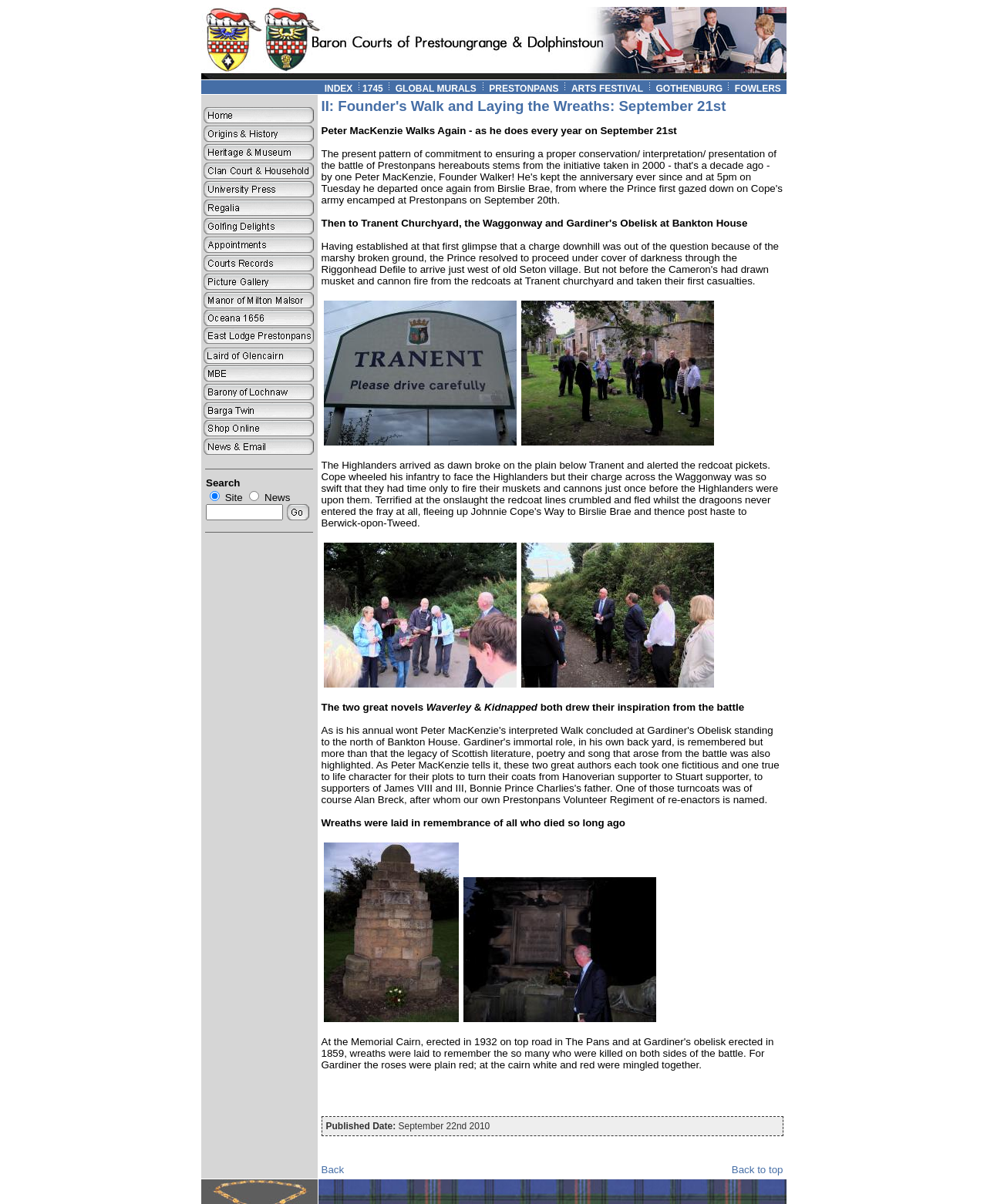Identify the bounding box coordinates for the UI element described as follows: FOWLERS... Use the format (top-left x, top-left y, bottom-right x, bottom-right y) and ensure all values are floating point numbers between 0 and 1.

[0.744, 0.069, 0.796, 0.078]